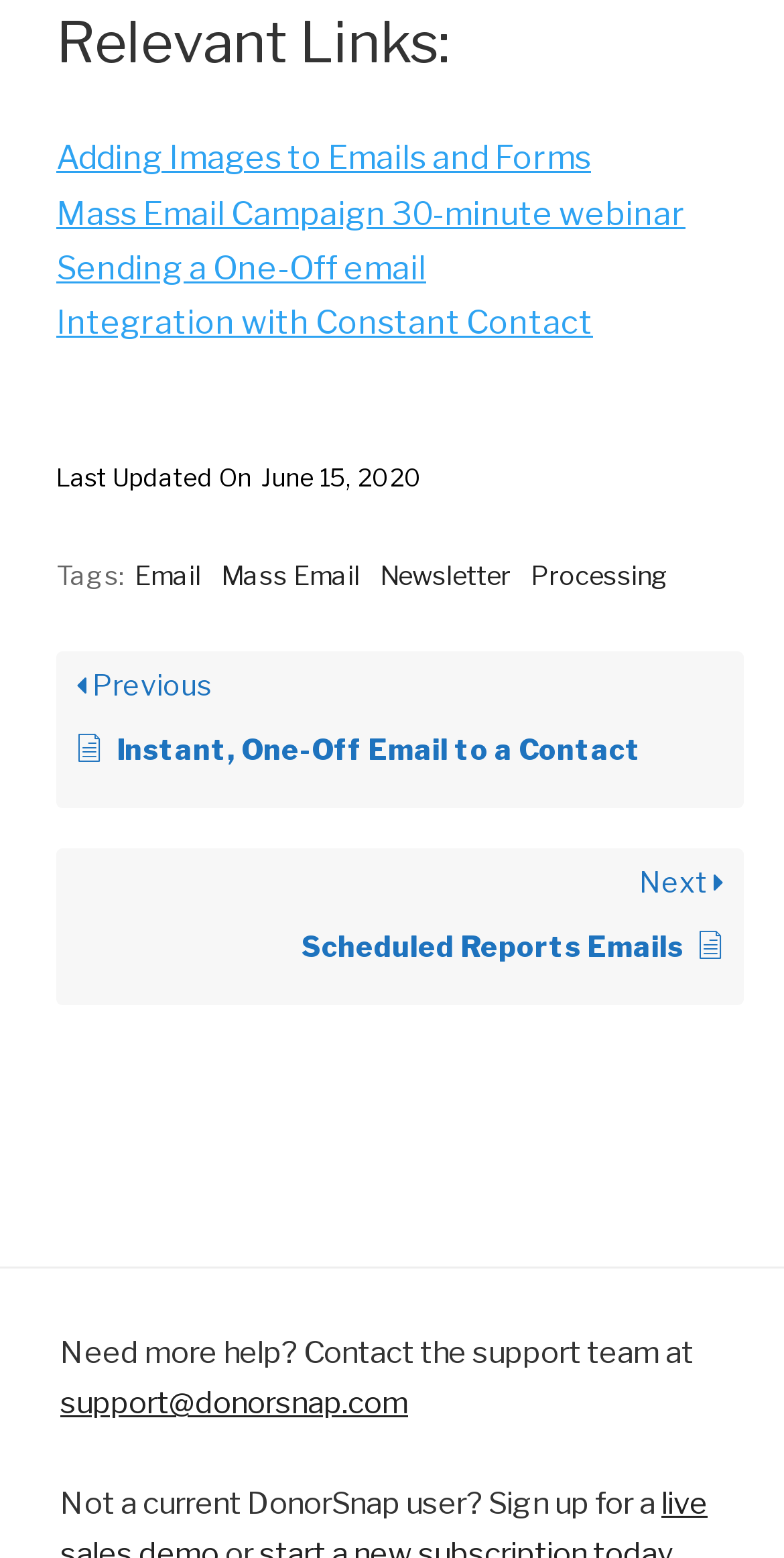What is the support email address?
Please provide a single word or phrase as your answer based on the image.

support@donorsnap.com